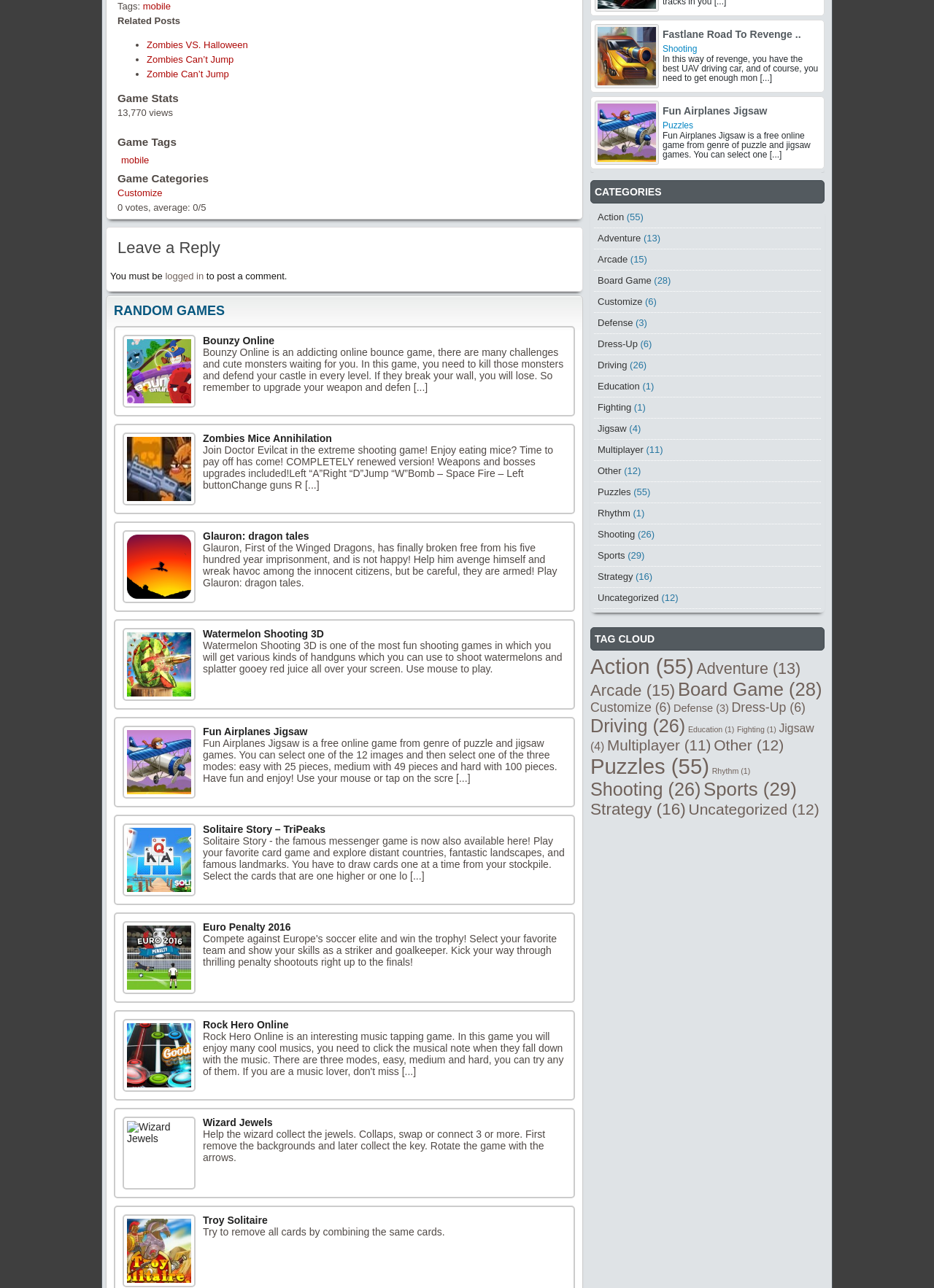Please give the bounding box coordinates of the area that should be clicked to fulfill the following instruction: "view the 'Game Stats'". The coordinates should be in the format of four float numbers from 0 to 1, i.e., [left, top, right, bottom].

[0.126, 0.071, 0.62, 0.082]